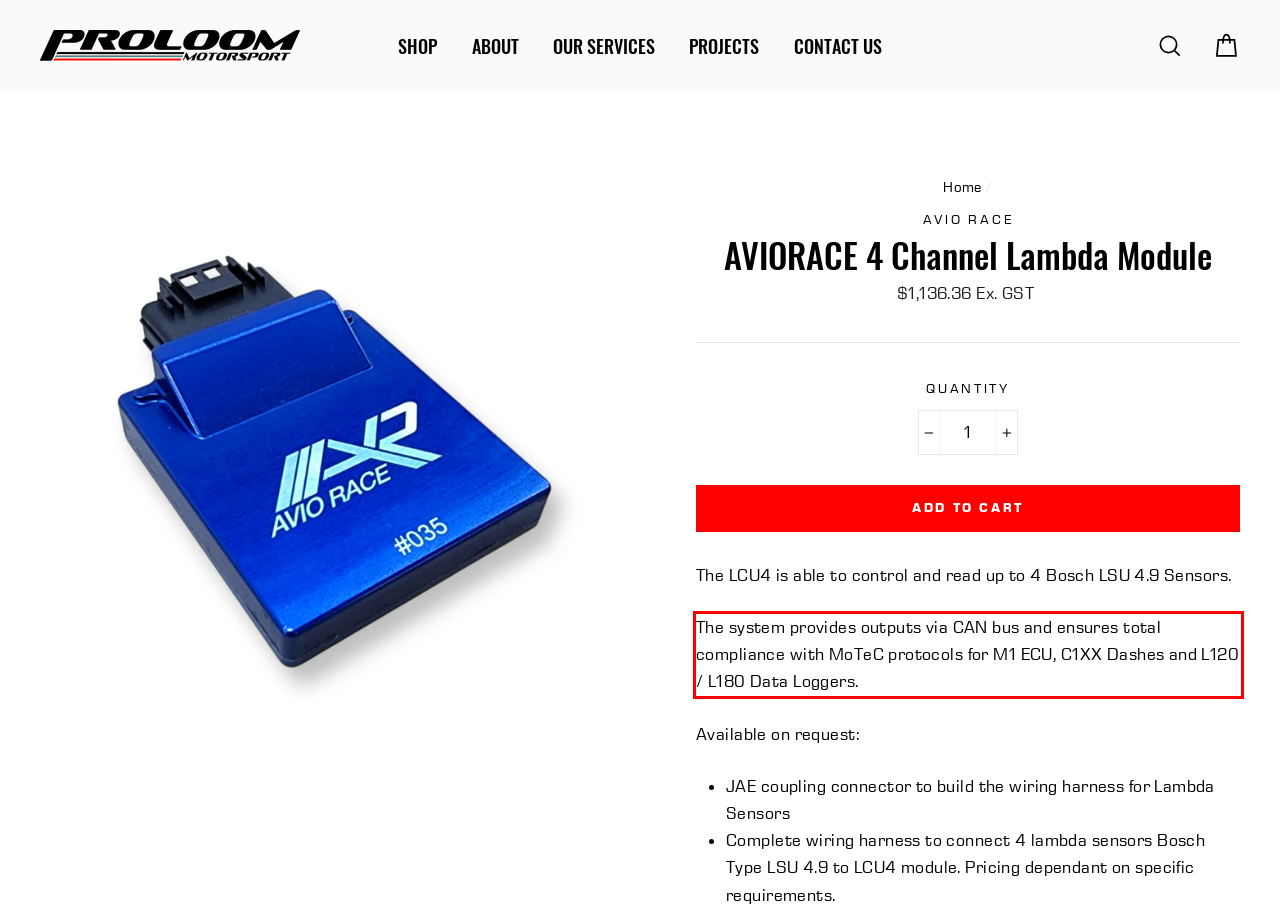Using OCR, extract the text content found within the red bounding box in the given webpage screenshot.

The system provides outputs via CAN bus and ensures total compliance with MoTeC protocols for M1 ECU, C1XX Dashes and L120 / L180 Data Loggers.